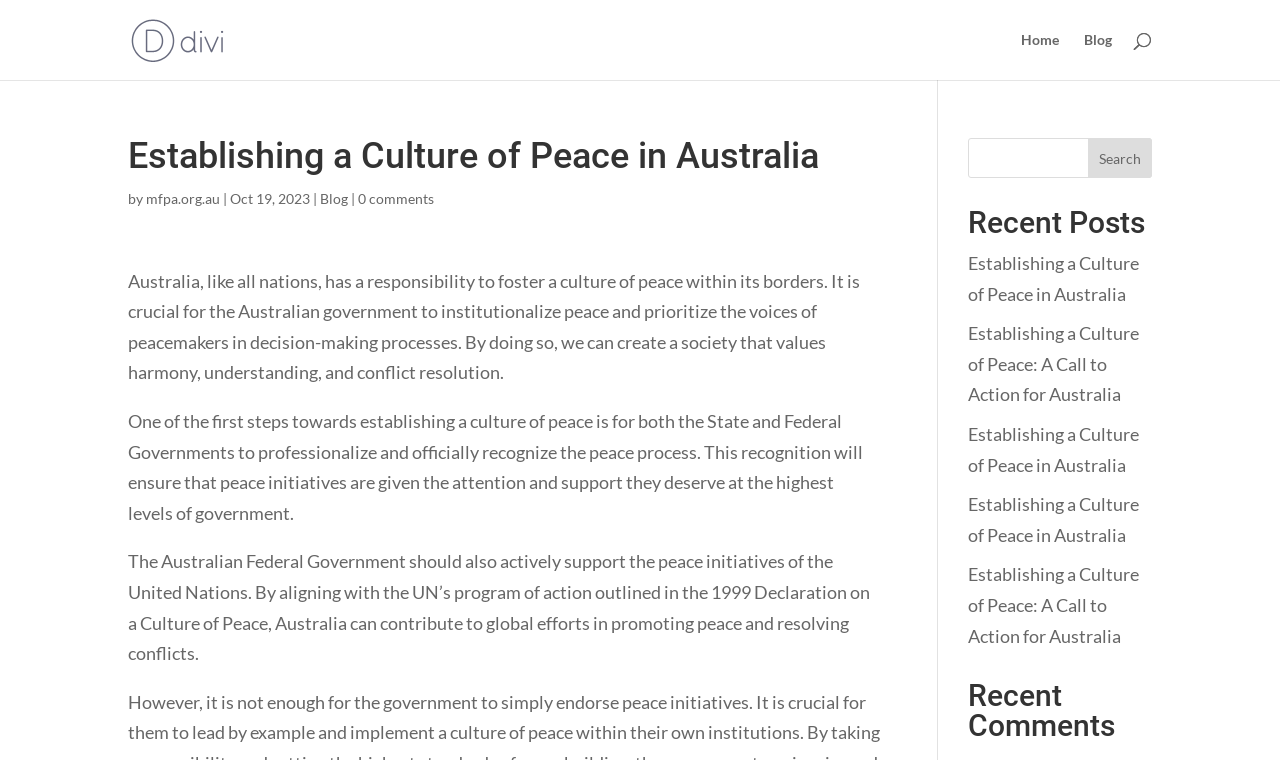Write a detailed summary of the webpage.

The webpage appears to be a blog post or article from the website mfpa.org.au, with a focus on establishing a culture of peace in Australia. At the top left of the page, there is a link to the website's homepage, accompanied by a small image of the website's logo. 

To the right of the logo, there are links to the "Home" and "Blog" sections of the website. Below these links, there is a search bar that spans most of the width of the page. 

The main content of the page is divided into several sections. The first section is a heading that reads "Establishing a Culture of Peace in Australia", followed by the author's name and the date of publication, October 19, 2023. 

Below this heading, there are three paragraphs of text that discuss the importance of fostering a culture of peace in Australia and the role of the government in institutionalizing peace. The text also mentions the need for the Australian government to support the peace initiatives of the United Nations.

To the right of the main content, there is a sidebar that contains a search box and a button labeled "Search". Below the search box, there is a heading that reads "Recent Posts", followed by a list of five links to other blog posts or articles on the website. 

Further down the sidebar, there is another heading that reads "Recent Comments", but there are no comments listed below it. Overall, the webpage has a simple and clean layout, with a focus on presenting the main content and providing easy access to other sections of the website.